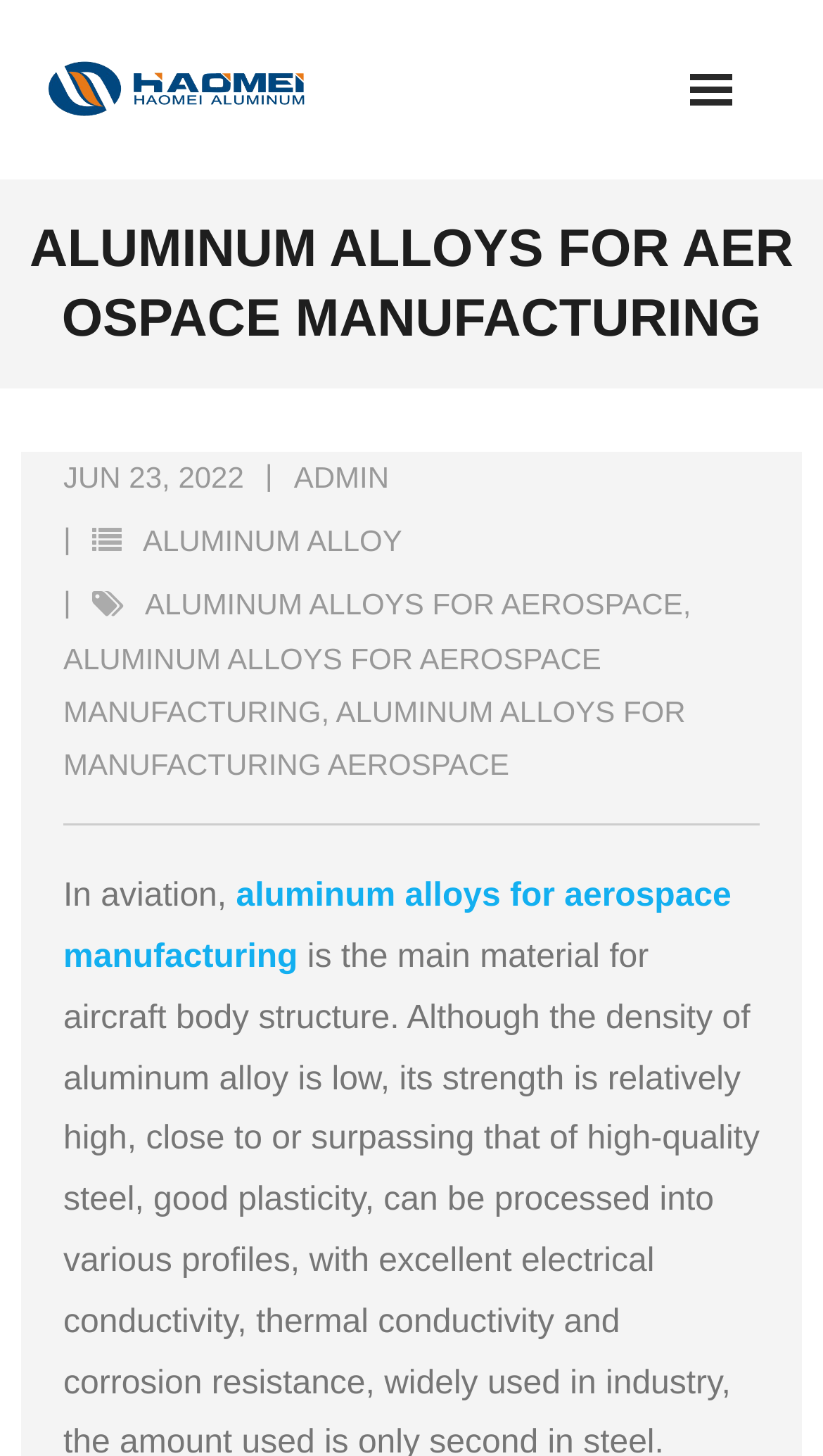Observe the image and answer the following question in detail: What is the topic of the webpage?

By analyzing the webpage structure and content, we can see that the main heading is 'ALUMINUM ALLOYS FOR AEROSPACE MANUFACTURING' and there are multiple links and texts related to this topic, indicating that the webpage is about aluminum alloys for aerospace manufacturing.